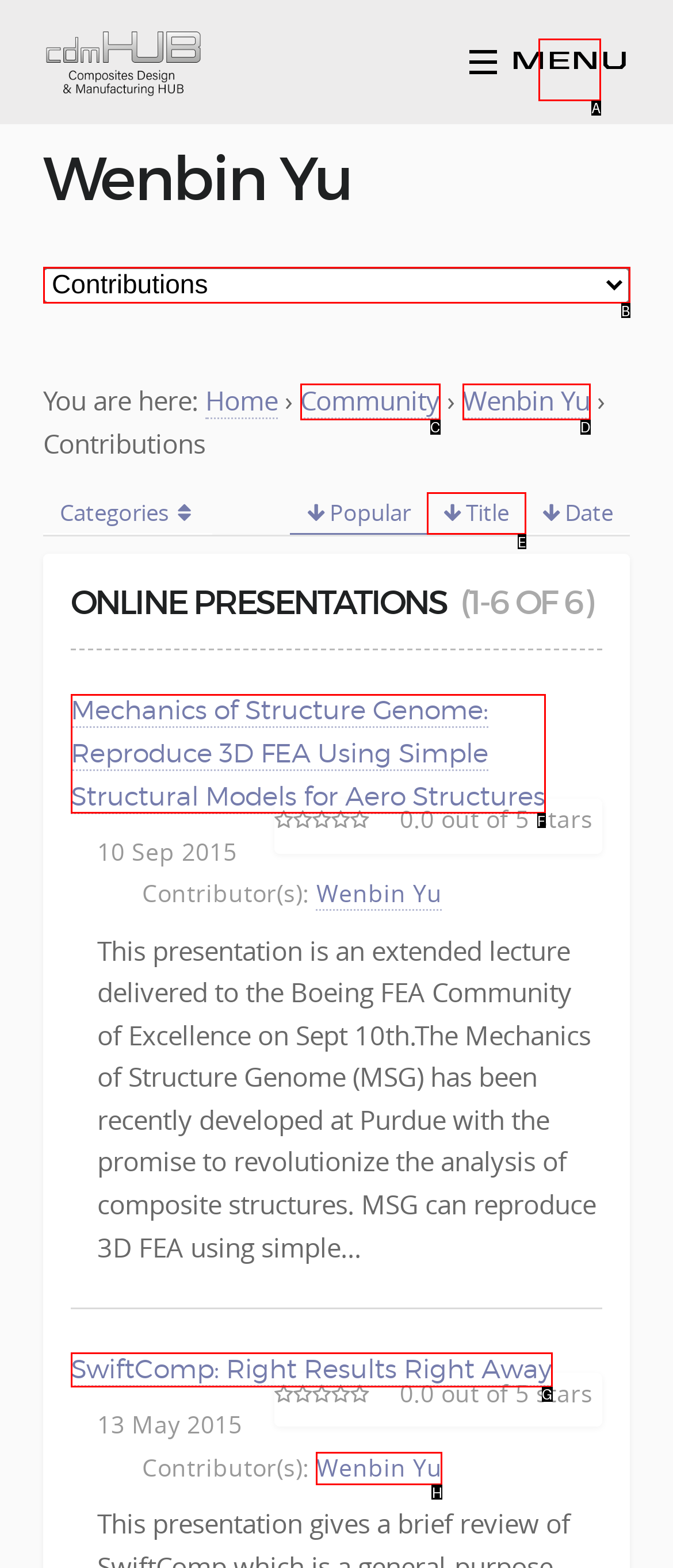Tell me which option best matches this description: Wenbin Yu
Answer with the letter of the matching option directly from the given choices.

D